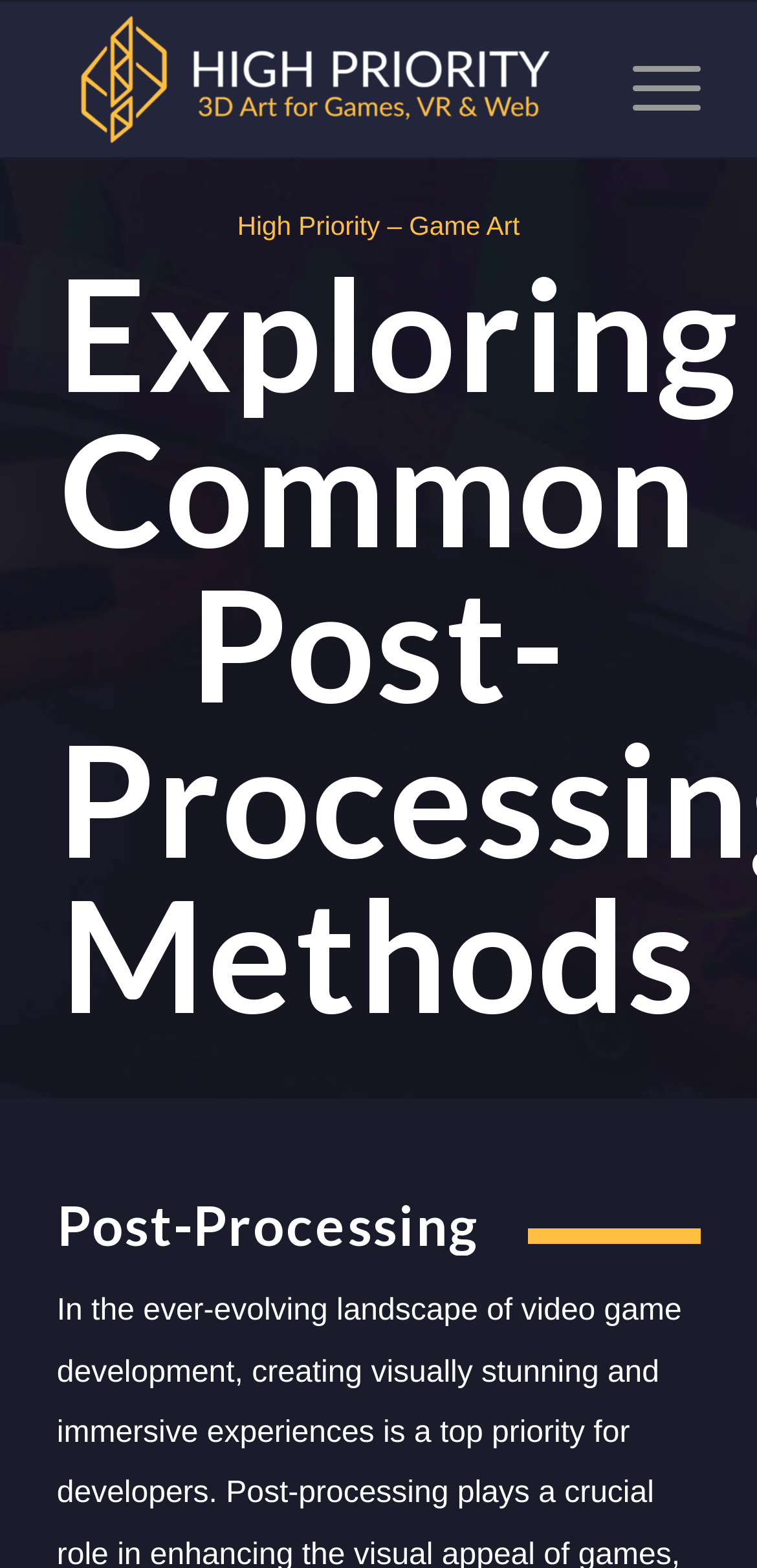Determine the bounding box coordinates of the UI element that matches the following description: "aria-label="High Priority"". The coordinates should be four float numbers between 0 and 1 in the format [left, top, right, bottom].

[0.075, 0.001, 0.755, 0.1]